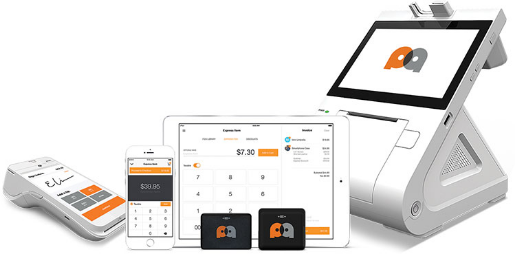What is the purpose of the mobile devices shown in the image?
Give a detailed and exhaustive answer to the question.

The inclusion of a smartphone and tablet in the image suggests that the POS system is capable of facilitating transactions remotely, allowing businesses to process sales on-the-go.